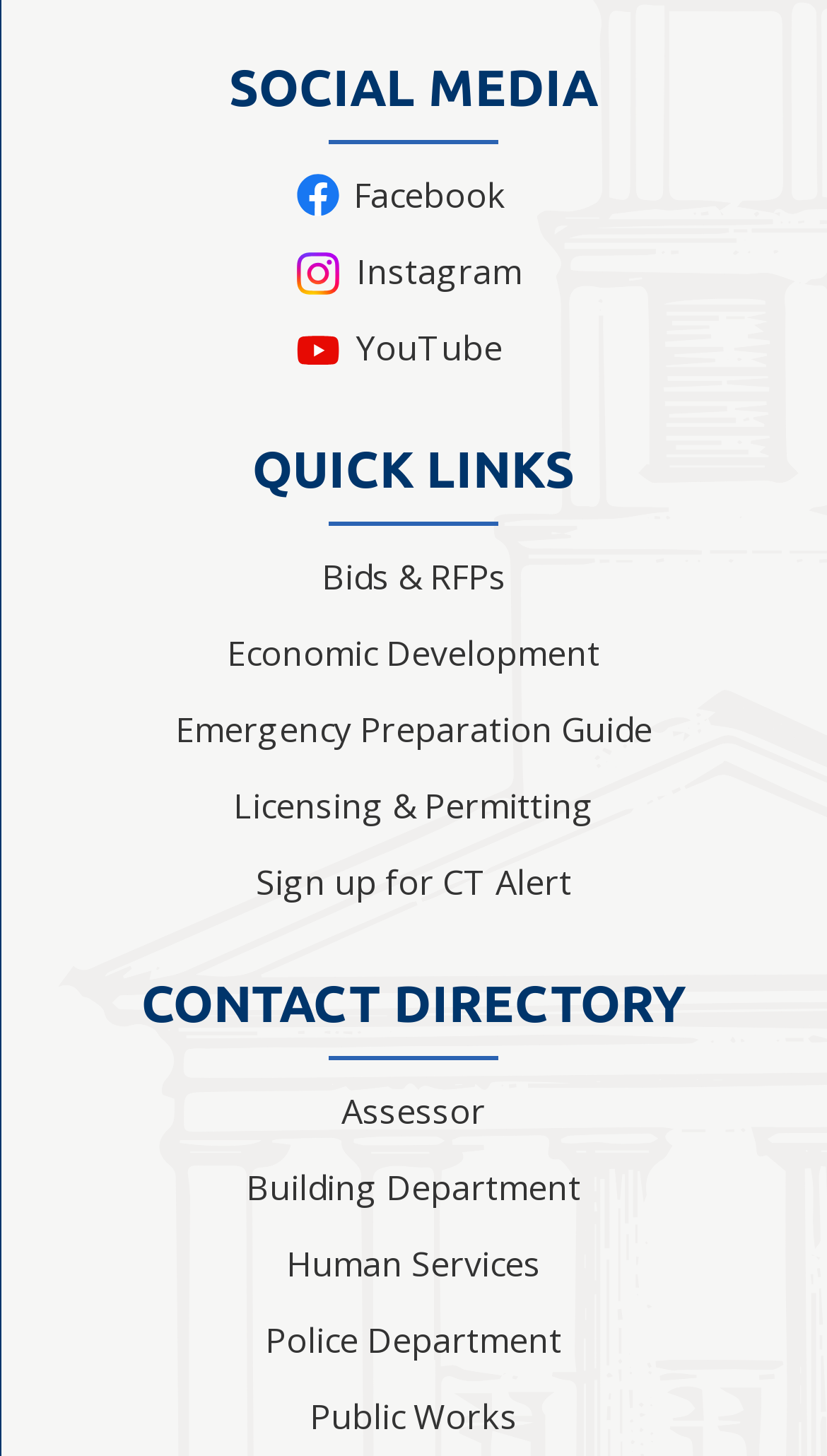Carefully examine the image and provide an in-depth answer to the question: What is the first social media platform listed?

The first social media platform listed is Facebook, which is indicated by the link 'Facebook' with a bounding box of [0.359, 0.117, 0.641, 0.152] and is located above the 'Instagram' link.